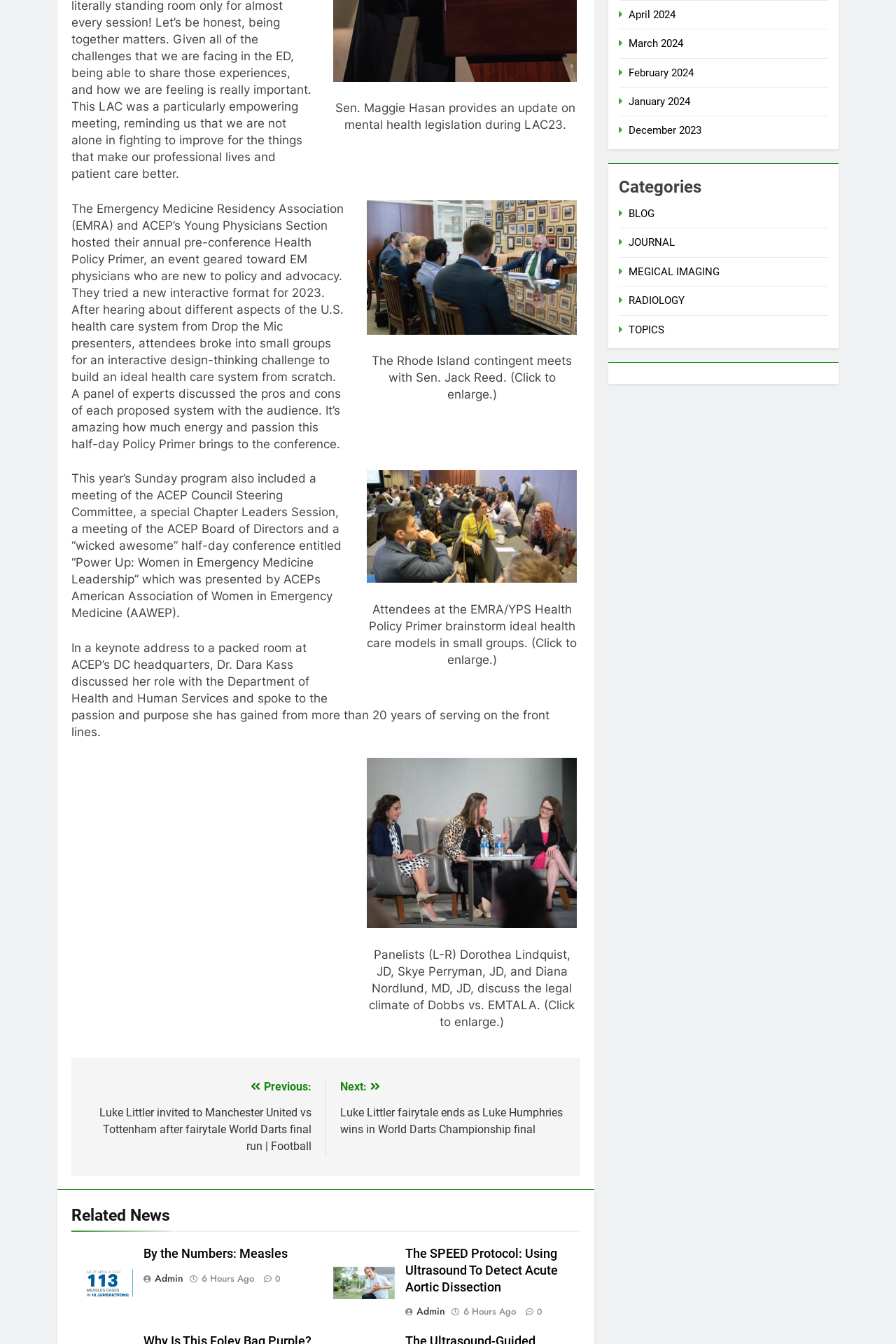Find the bounding box coordinates of the element to click in order to complete this instruction: "Read the 'By the Numbers: Measles' article". The bounding box coordinates must be four float numbers between 0 and 1, denoted as [left, top, right, bottom].

[0.16, 0.927, 0.356, 0.939]